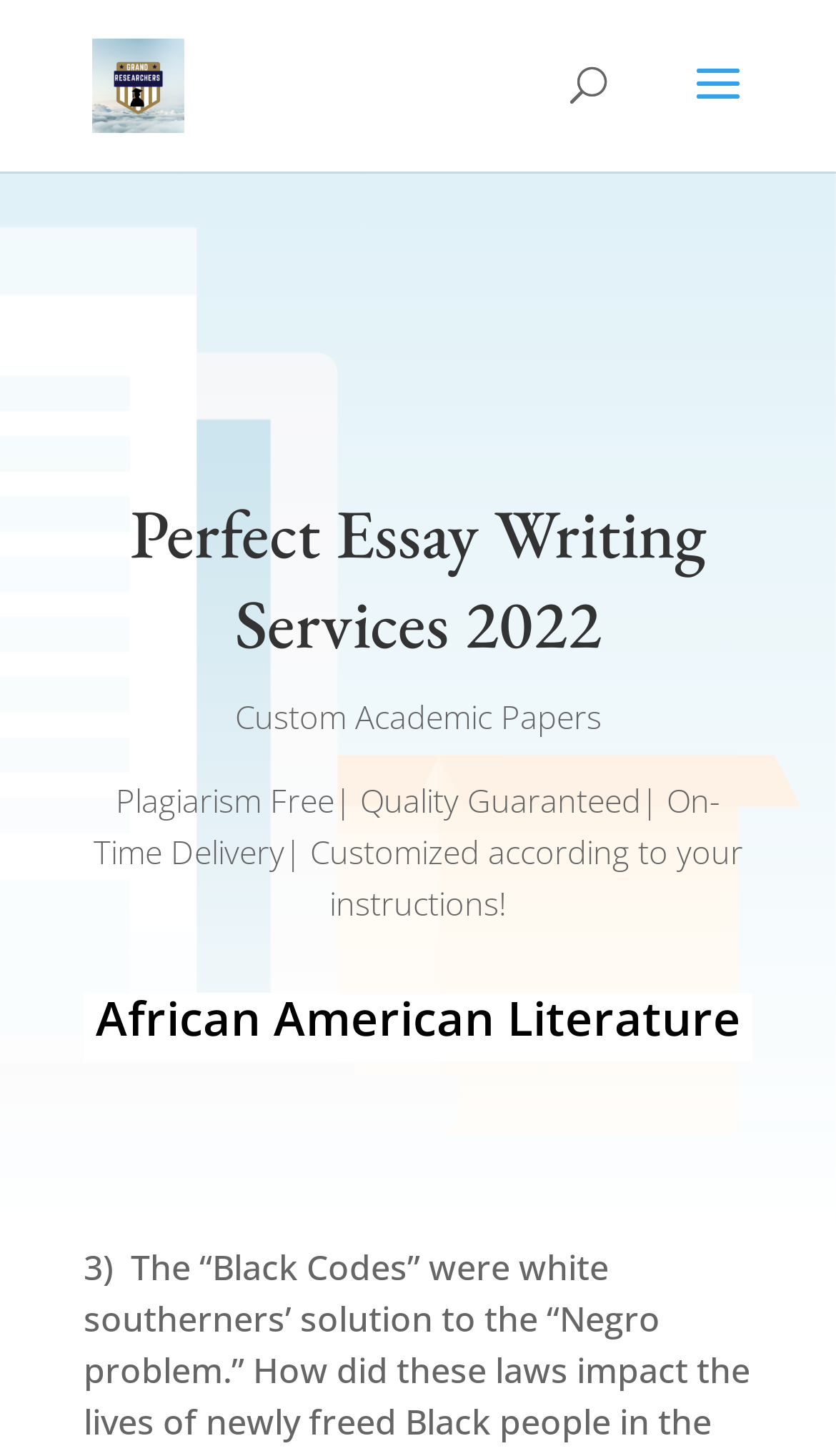Please answer the following question using a single word or phrase: 
What is the topic of the literature section?

African American Literature